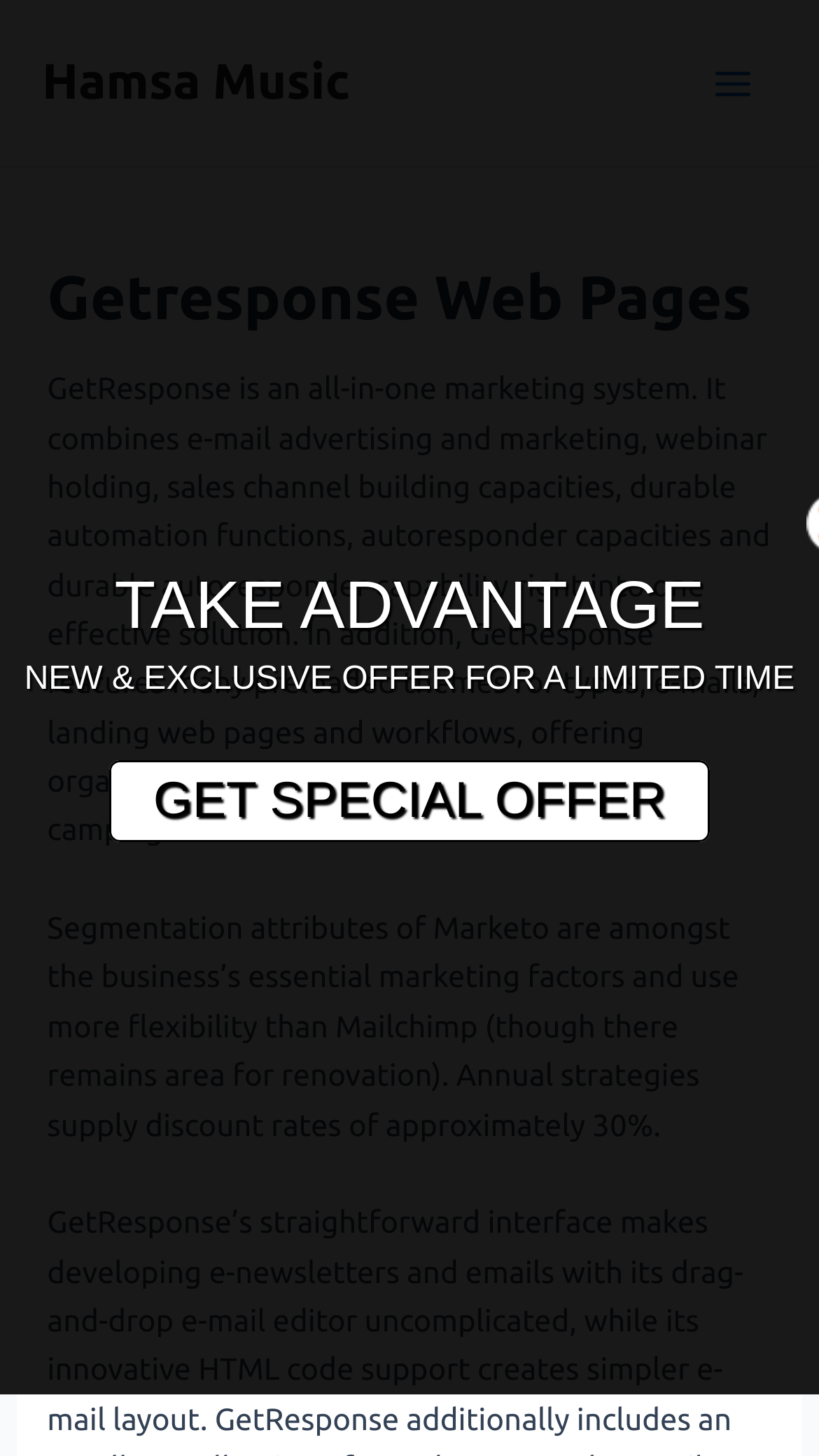Locate the bounding box coordinates for the element described below: "Hamsa Music". The coordinates must be four float values between 0 and 1, formatted as [left, top, right, bottom].

[0.051, 0.038, 0.427, 0.075]